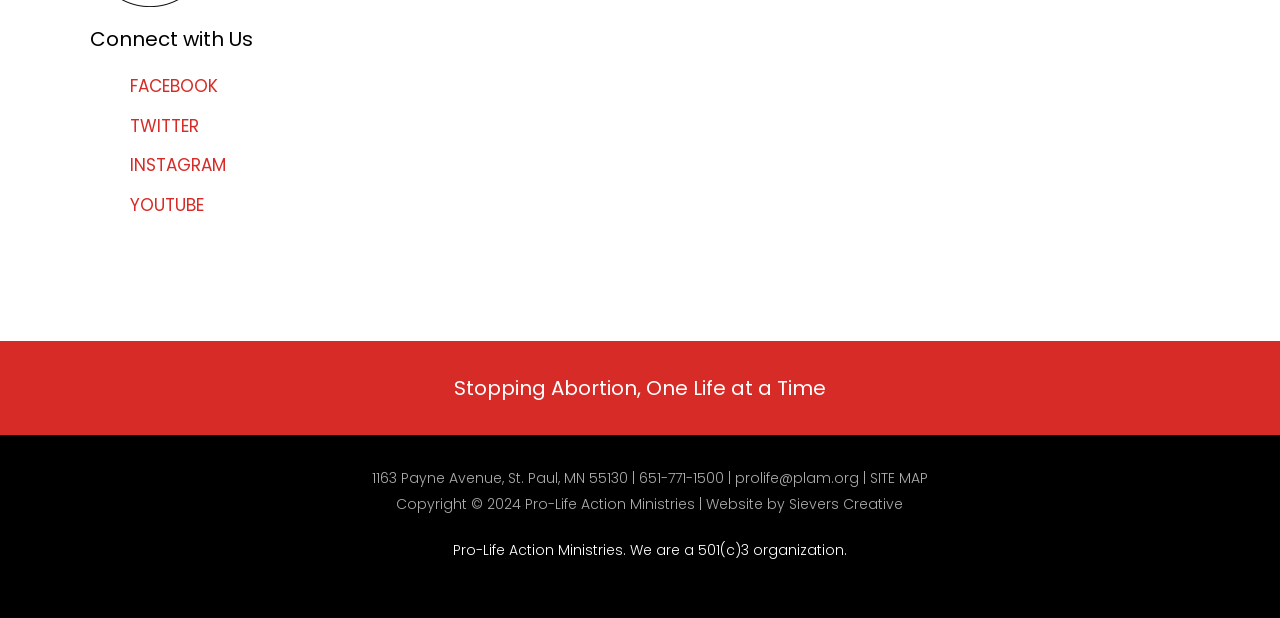What is the name of the organization?
Respond to the question with a single word or phrase according to the image.

Pro-Life Action Ministries